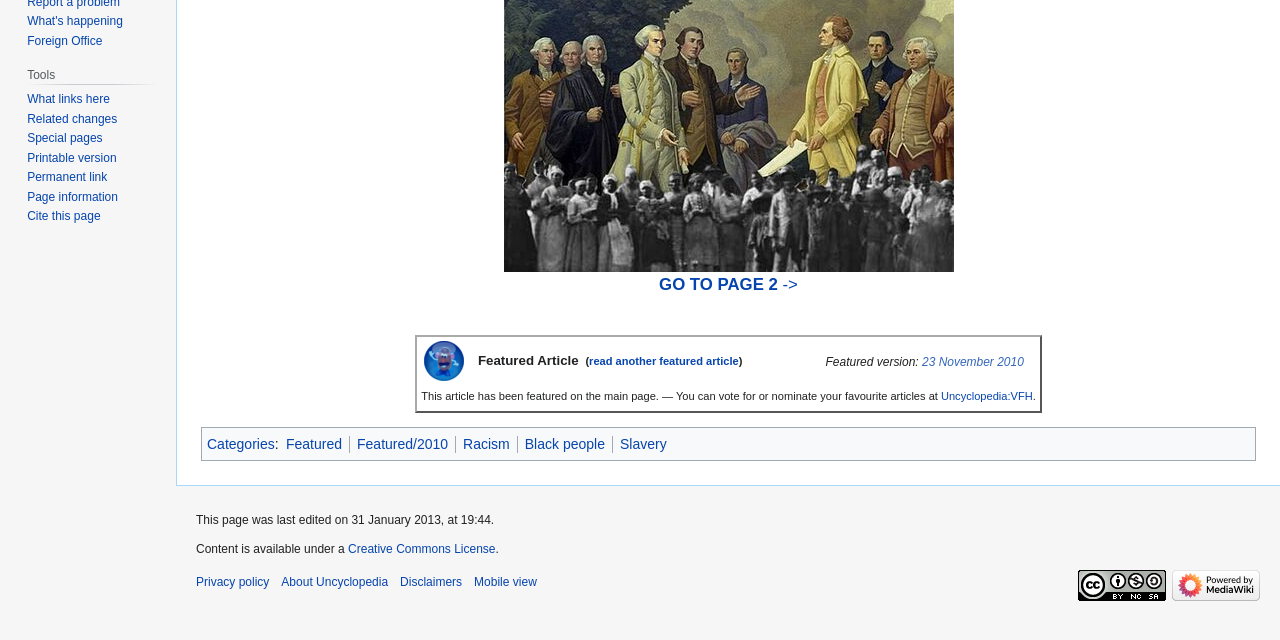Provide the bounding box coordinates of the HTML element this sentence describes: "23 November 2010". The bounding box coordinates consist of four float numbers between 0 and 1, i.e., [left, top, right, bottom].

[0.72, 0.554, 0.8, 0.576]